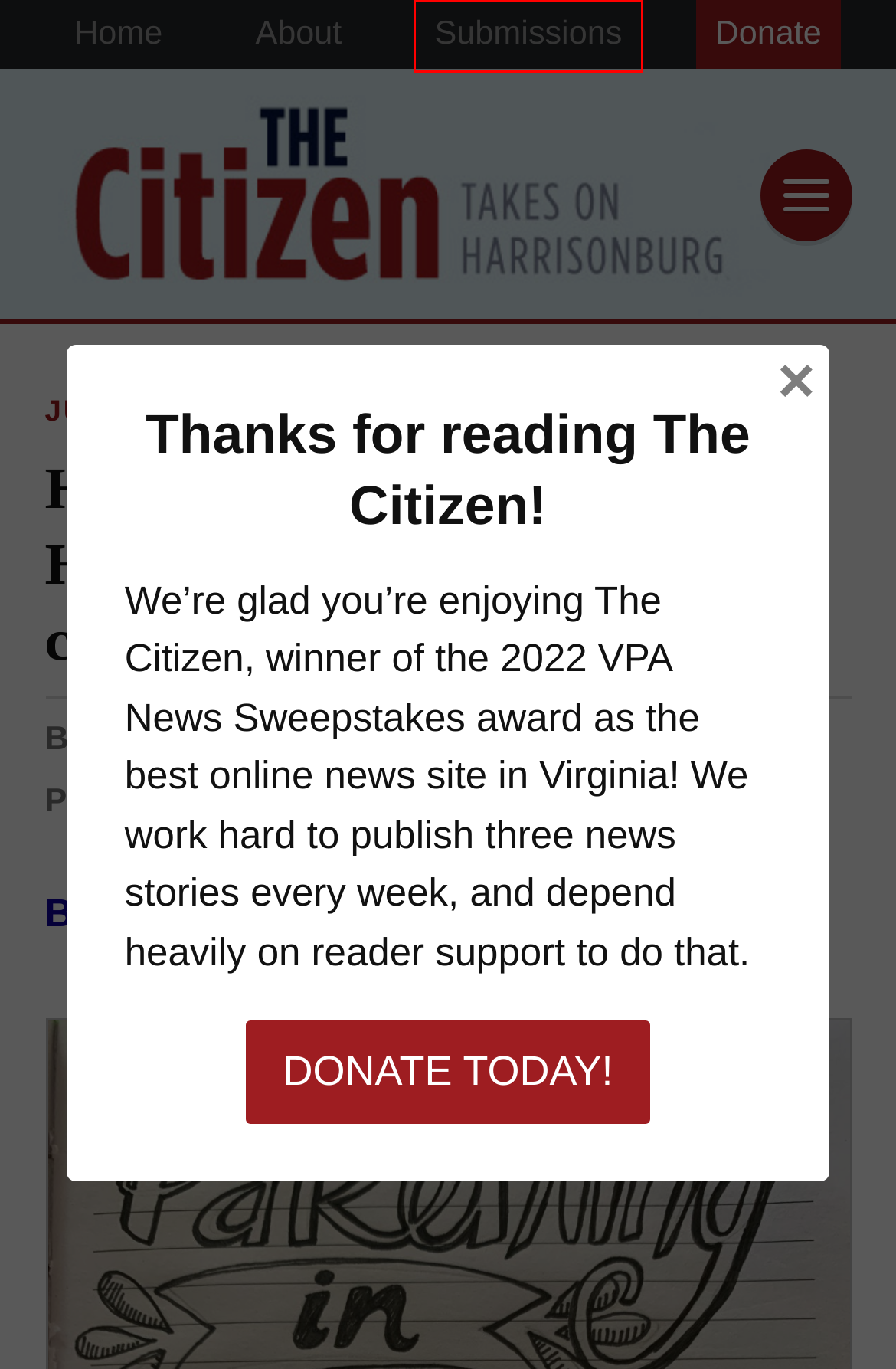You are presented with a screenshot of a webpage that includes a red bounding box around an element. Determine which webpage description best matches the page that results from clicking the element within the red bounding box. Here are the candidates:
A. About | The Harrisonburg Citizen
B. Q&A Wesley Engelbrecht of Sage Bird Ciderworks
C. eSaner - Web Development
D. Perspectives | The Harrisonburg Citizen
E. The Harrisonburg Citizen | Latest news for Harrisonburg, Virginia
F. City approves buffer between vape stores and schools
G. A guide to Hburg’s public spending | The Harrisonburg Citizen
H. Author: Bridget Manley | The Harrisonburg Citizen

D